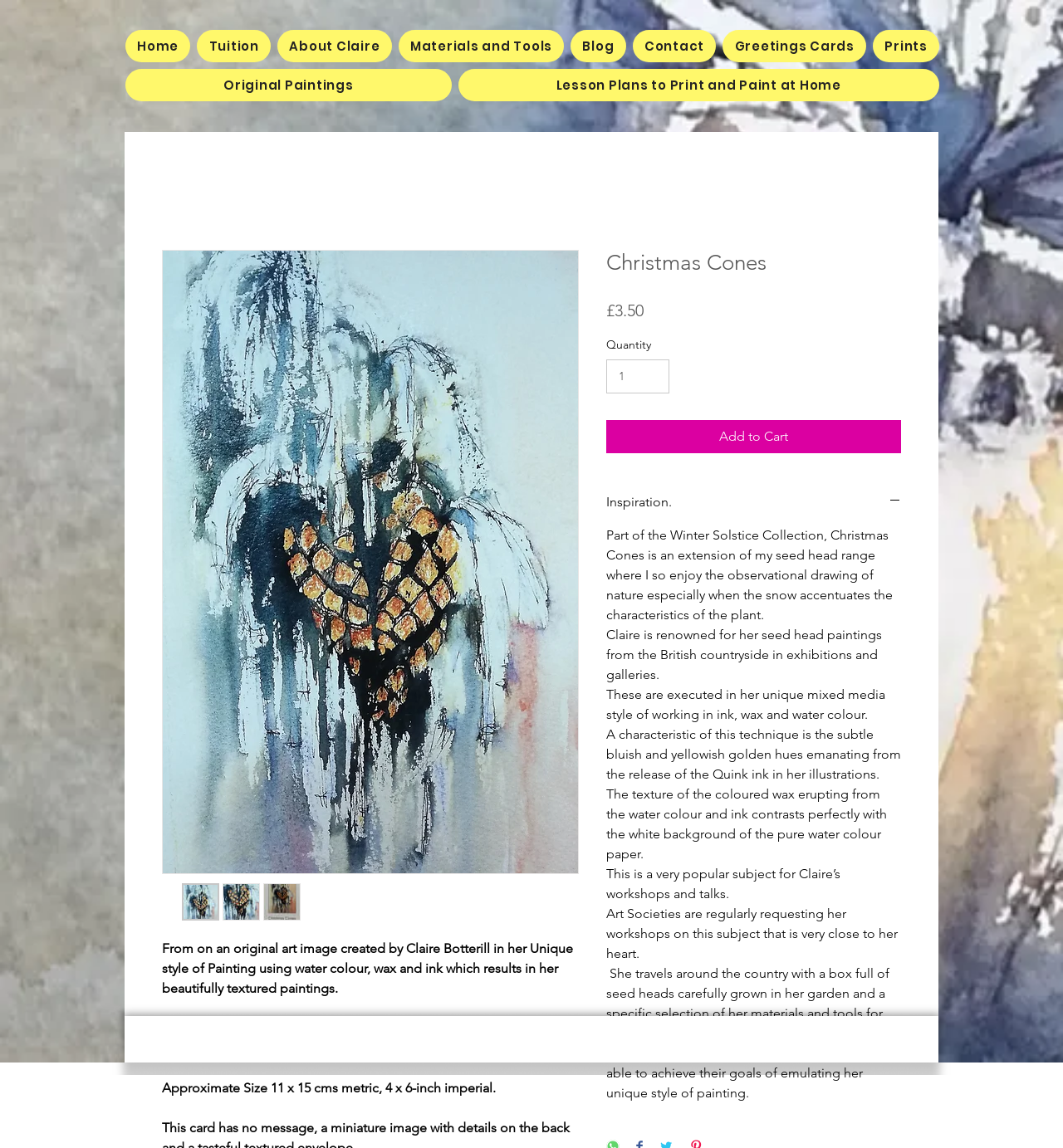Locate the bounding box coordinates of the segment that needs to be clicked to meet this instruction: "Click the 'Original Paintings' link".

[0.118, 0.06, 0.425, 0.088]